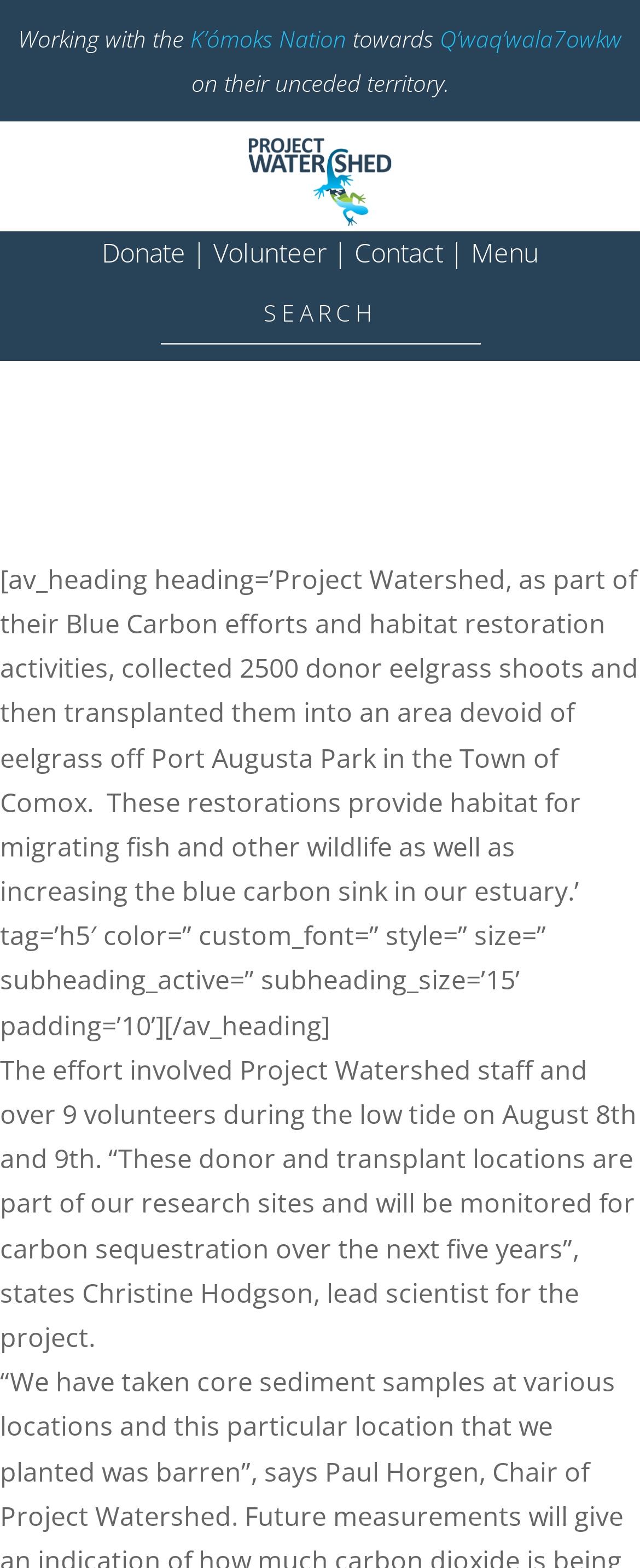When did the eelgrass transplantation take place?
Using the image, elaborate on the answer with as much detail as possible.

I found this answer by reading the text that describes the effort, which states that the transplantation took place during the low tide on August 8th and 9th.